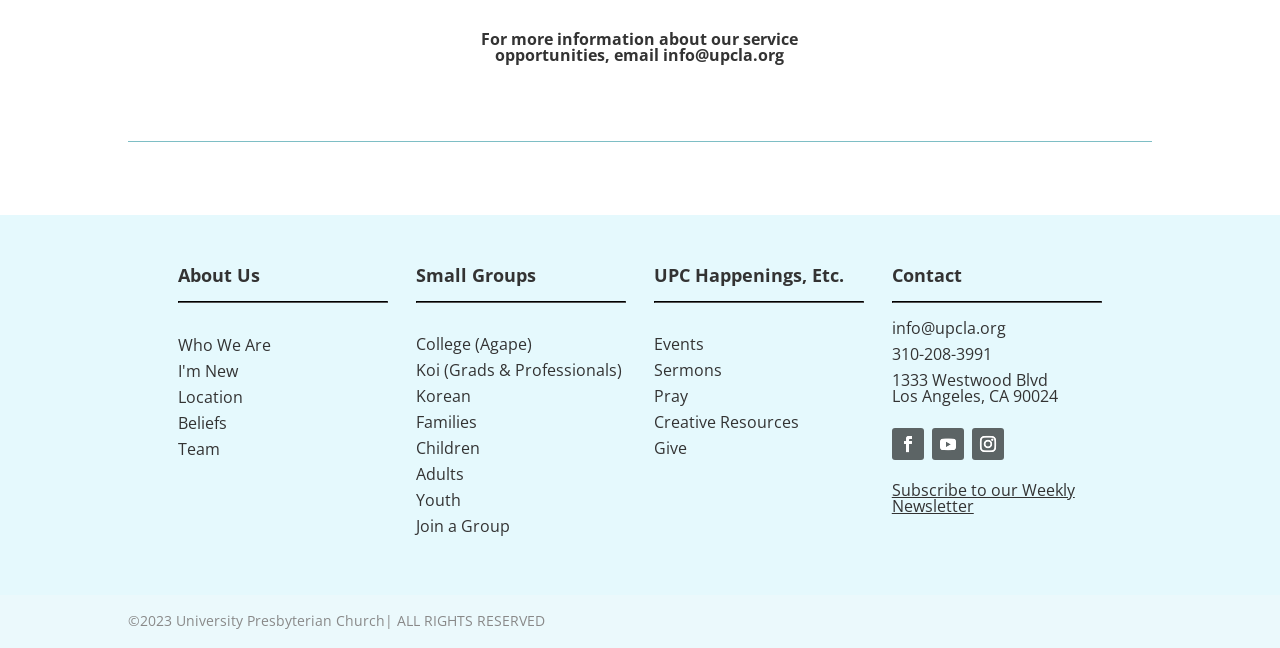Find the bounding box coordinates for the UI element whose description is: "Subscribe to our Weekly Newsletter". The coordinates should be four float numbers between 0 and 1, in the format [left, top, right, bottom].

[0.697, 0.739, 0.84, 0.797]